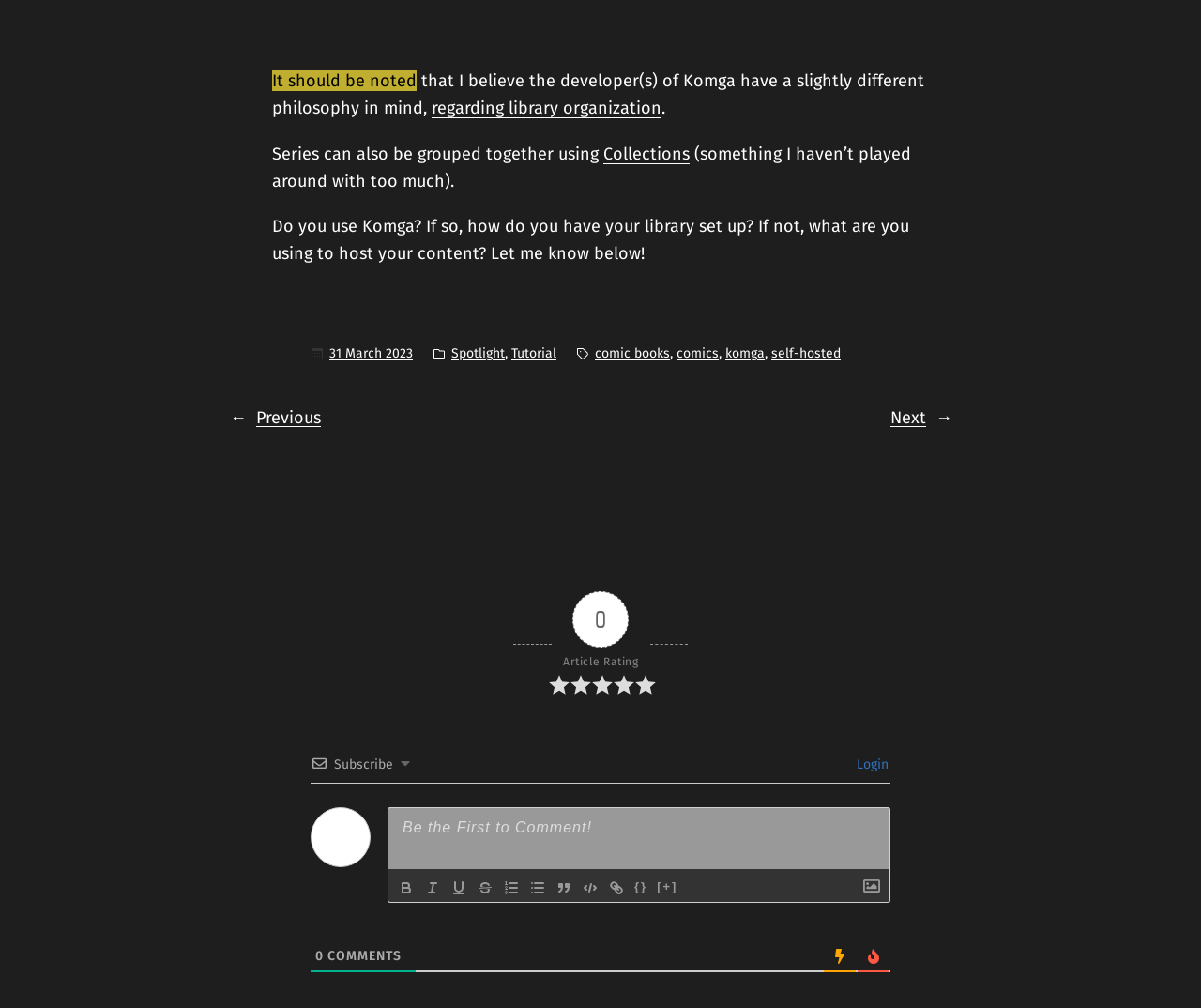Look at the image and answer the question in detail:
What is the text of the last button at the bottom of the page?

I found the last button at the bottom of the page by looking at the button element with the text '[+]' which is located at the coordinates [0.543, 0.87, 0.568, 0.892].